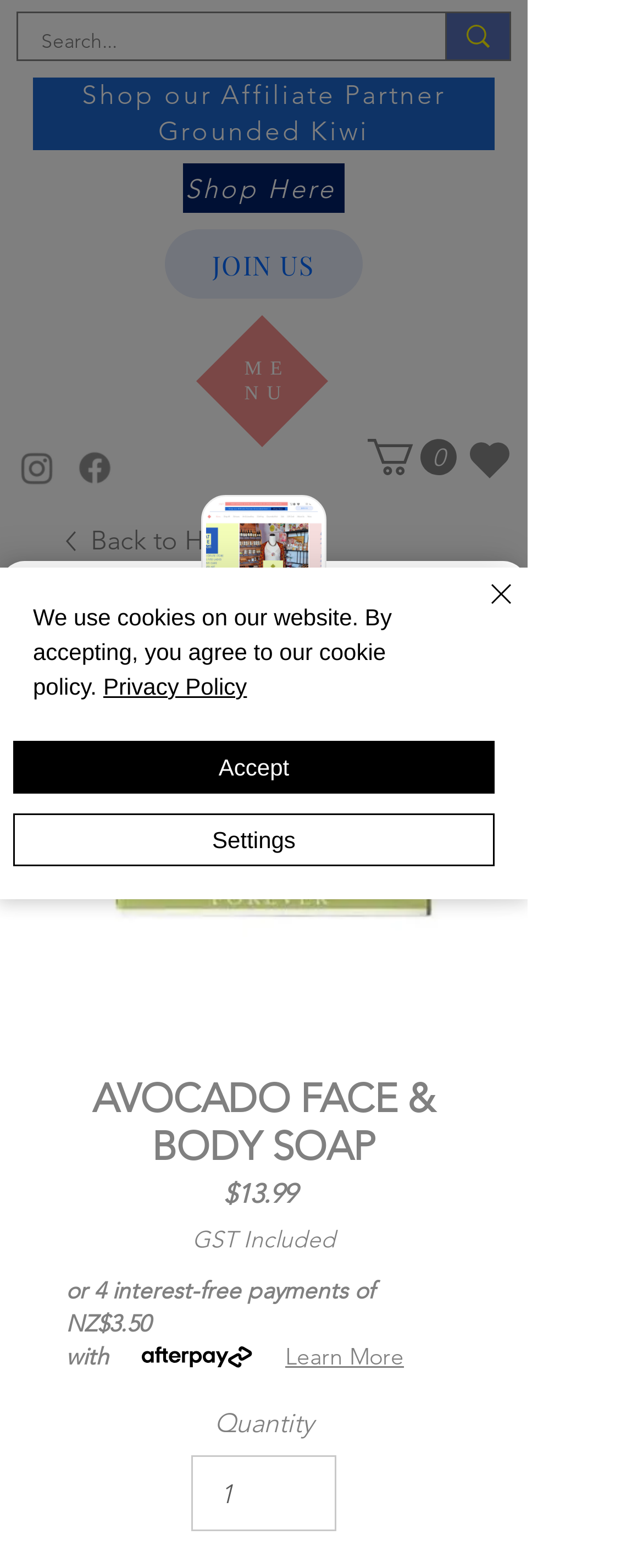What is the payment method accepted by the website?
Look at the image and construct a detailed response to the question.

I found the payment method by looking at the image element labeled 'Payment method logo' which is located near the price and quantity information.